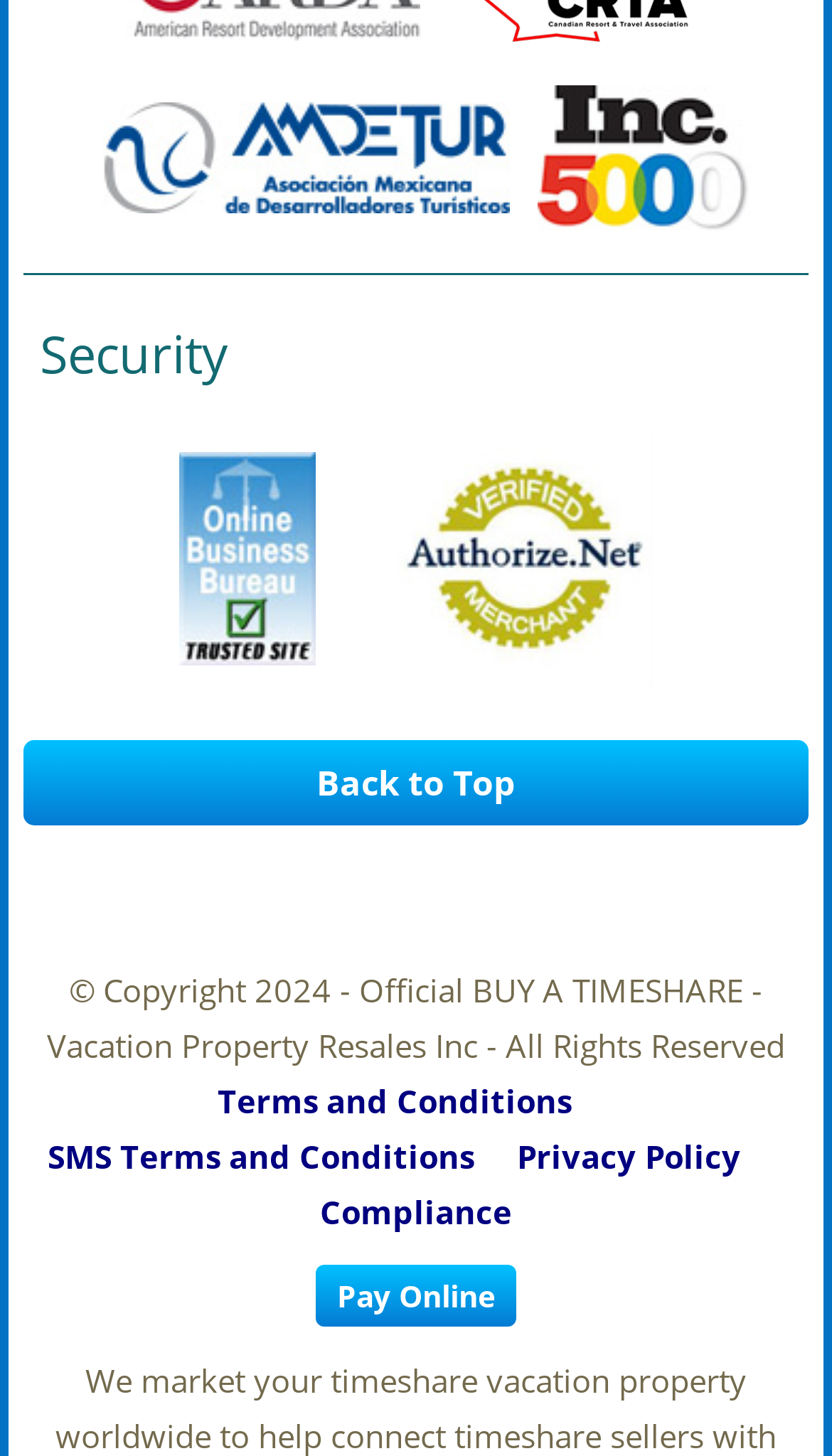Provide your answer in one word or a succinct phrase for the question: 
How many social media links are provided?

2